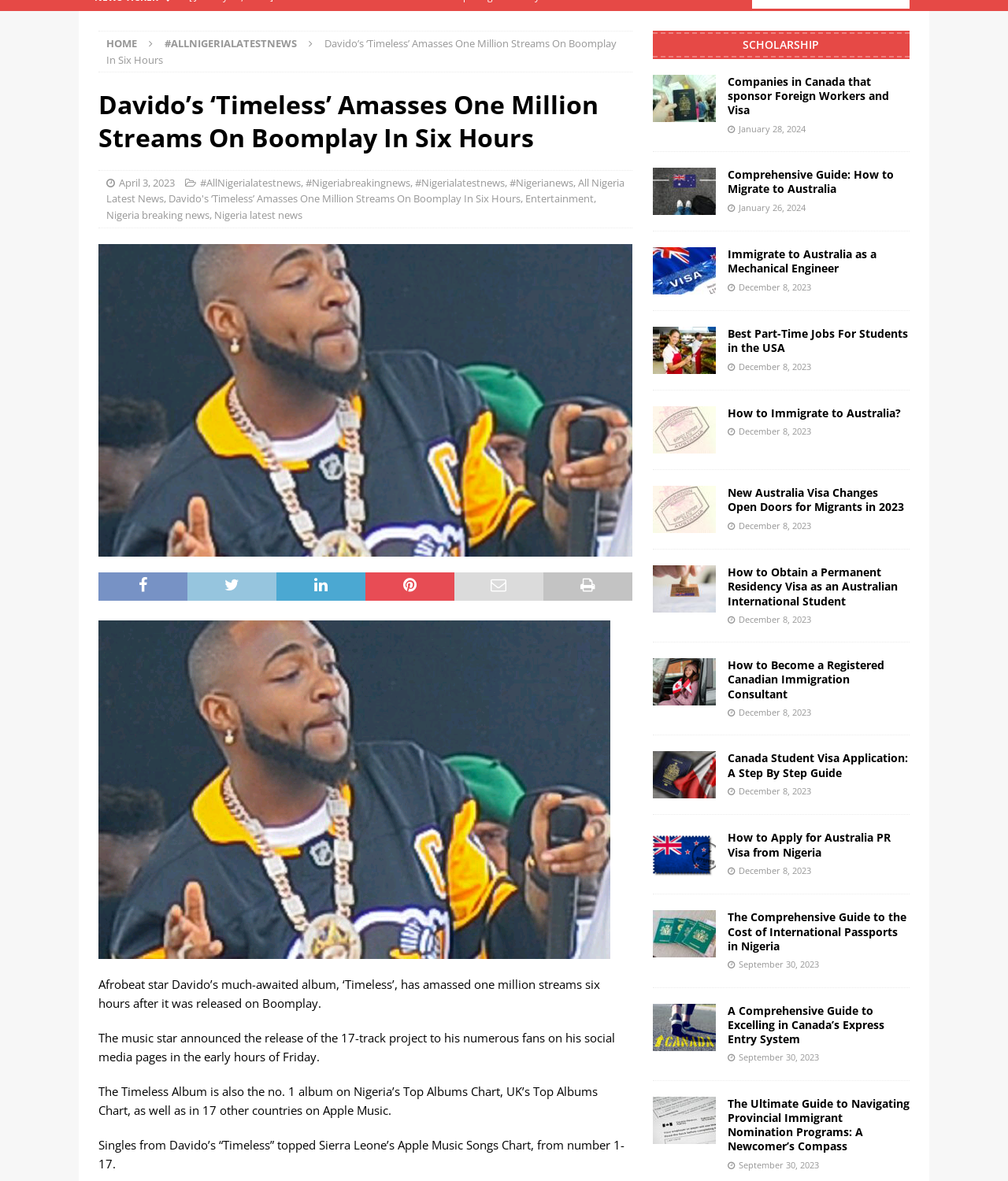Identify the bounding box of the UI element described as follows: "January 28, 2024". Provide the coordinates as four float numbers in the range of 0 to 1 [left, top, right, bottom].

[0.733, 0.104, 0.799, 0.114]